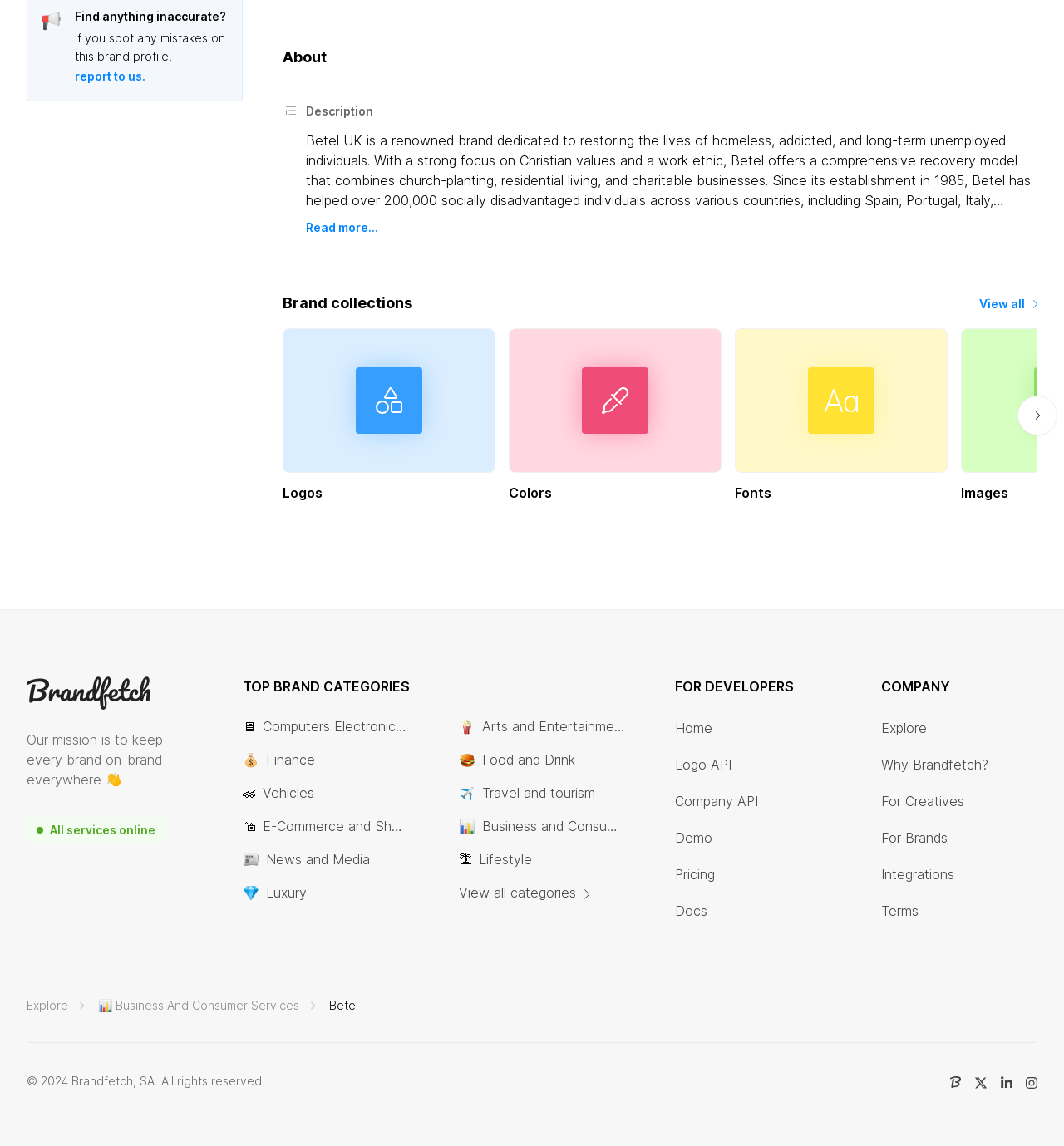Provide the bounding box coordinates of the HTML element this sentence describes: "📊 Business and Consumer Services". The bounding box coordinates consist of four float numbers between 0 and 1, i.e., [left, top, right, bottom].

[0.092, 0.87, 0.281, 0.886]